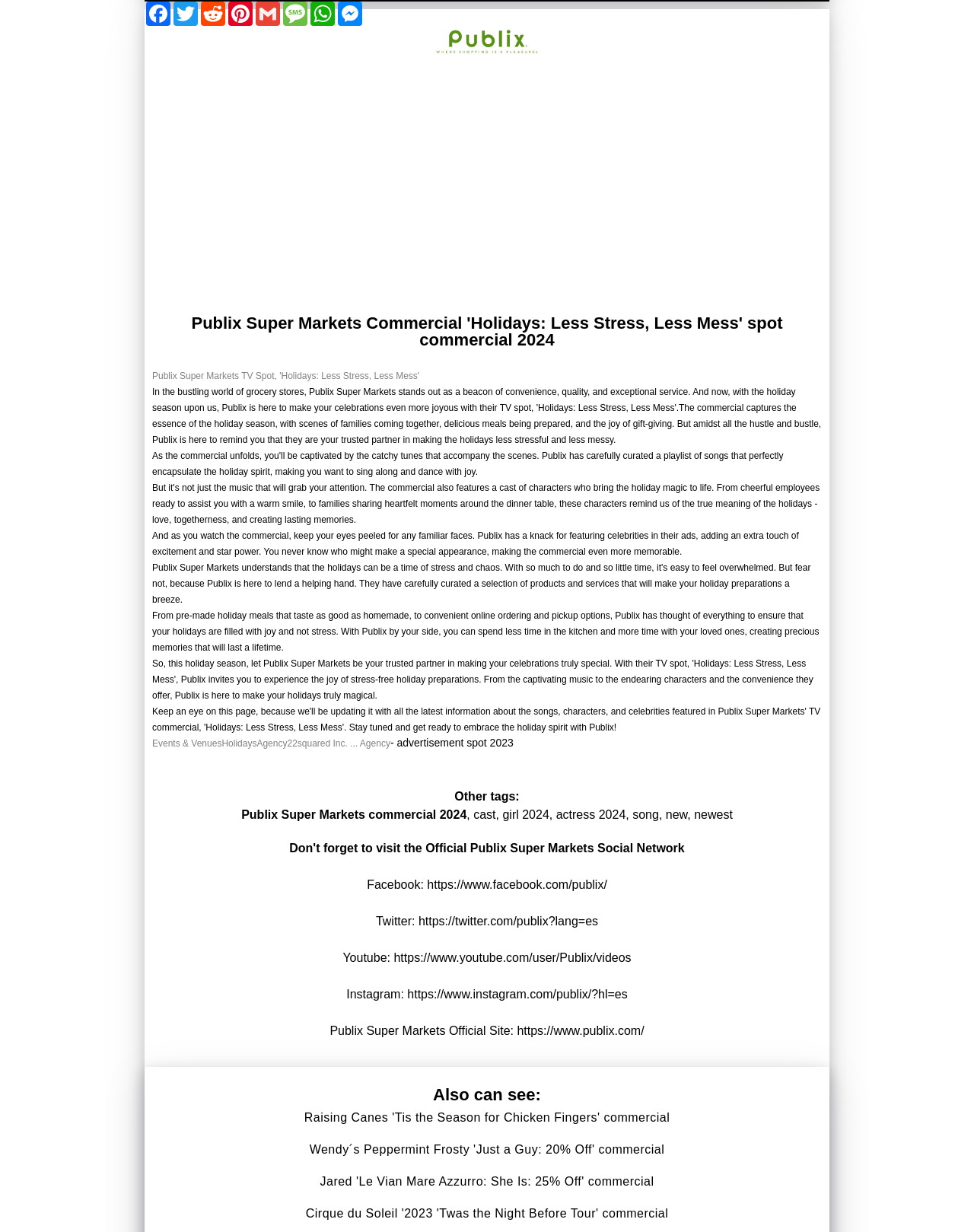Using the provided element description: "Twitter: https://twitter.com/publix?lang=es", determine the bounding box coordinates of the corresponding UI element in the screenshot.

[0.386, 0.742, 0.614, 0.753]